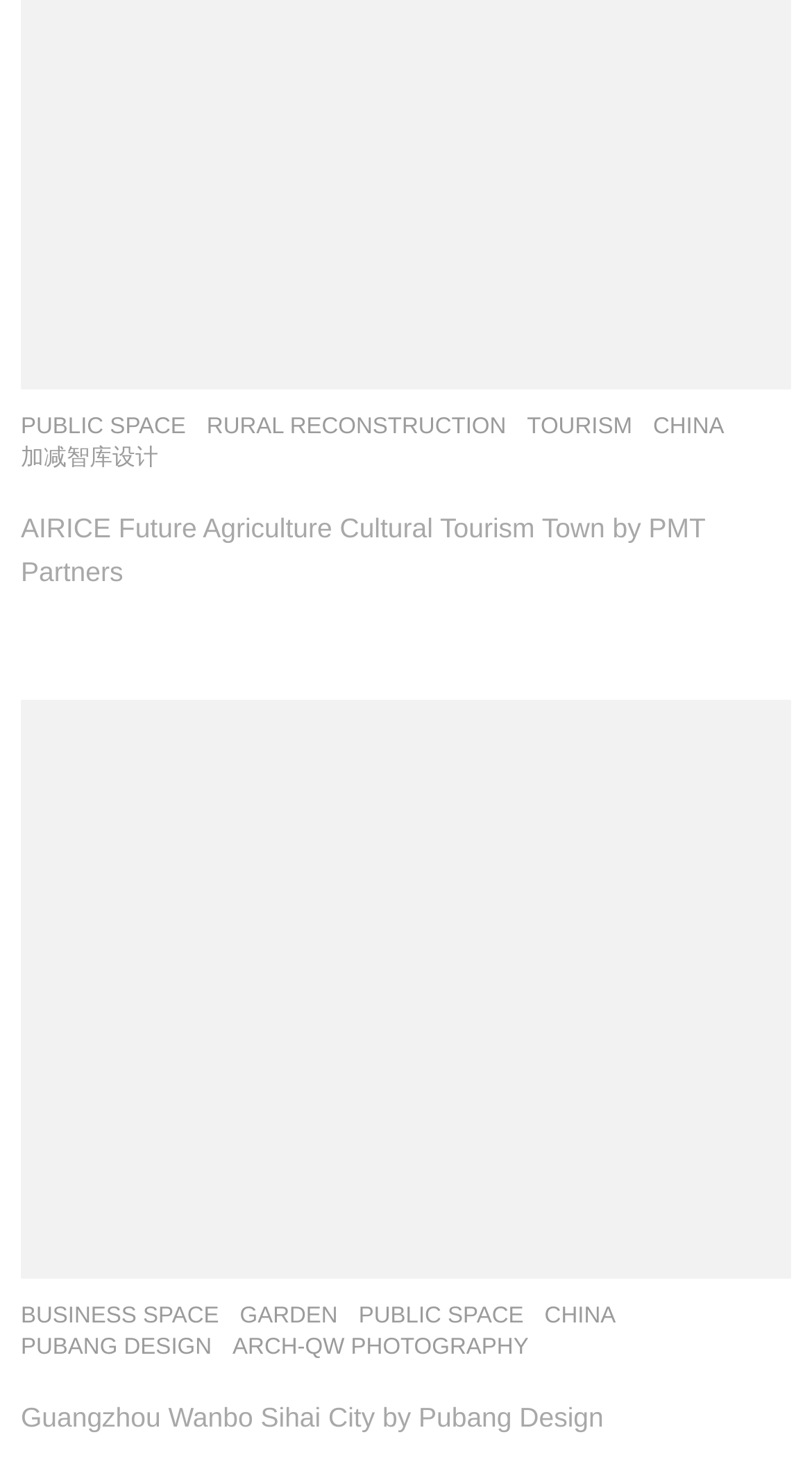Kindly provide the bounding box coordinates of the section you need to click on to fulfill the given instruction: "Visit AIRICE Future Agriculture Cultural Tourism Town by PMT Partners".

[0.026, 0.35, 0.869, 0.401]